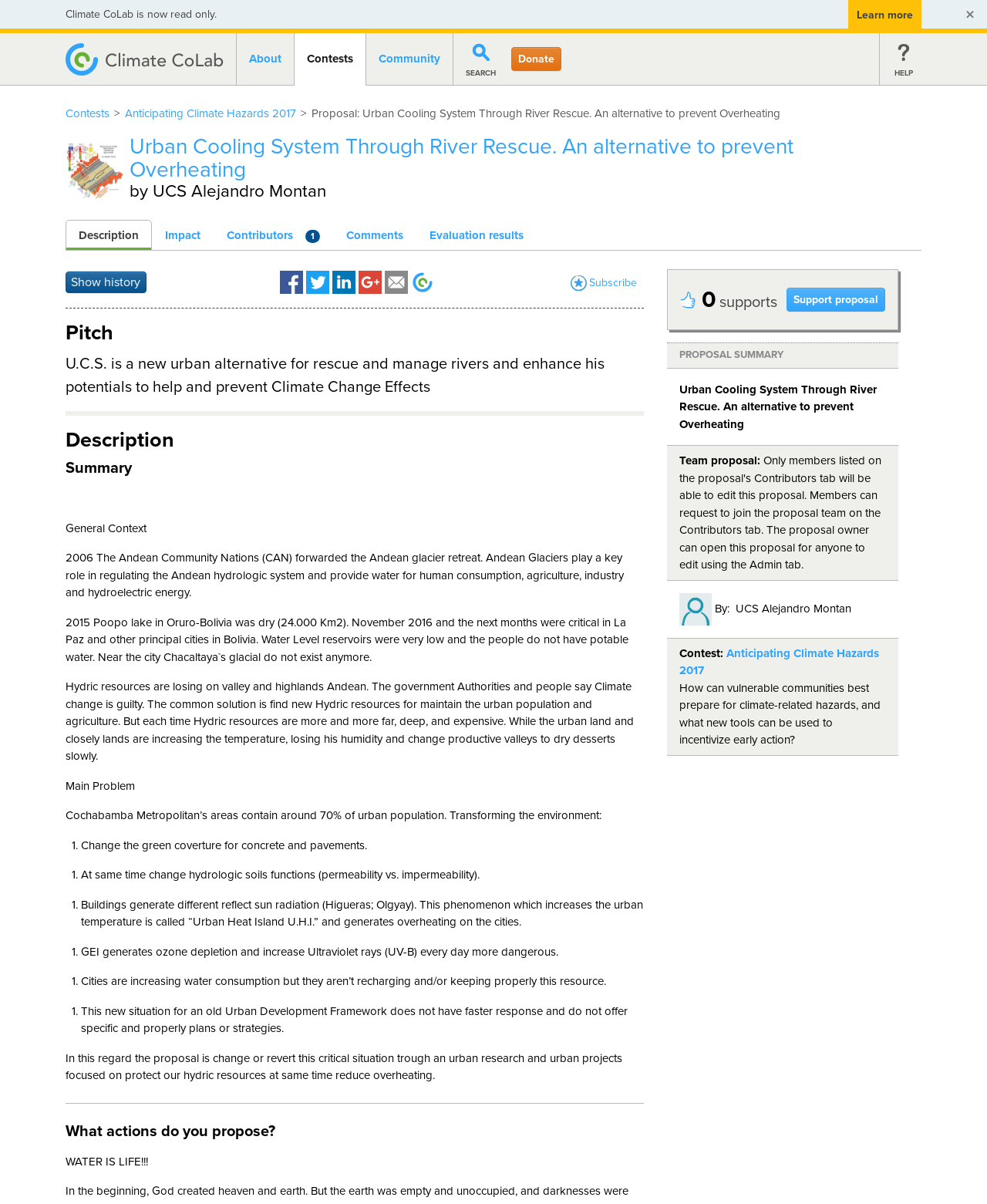Find the bounding box coordinates of the area to click in order to follow the instruction: "Support this proposal".

[0.797, 0.239, 0.897, 0.259]